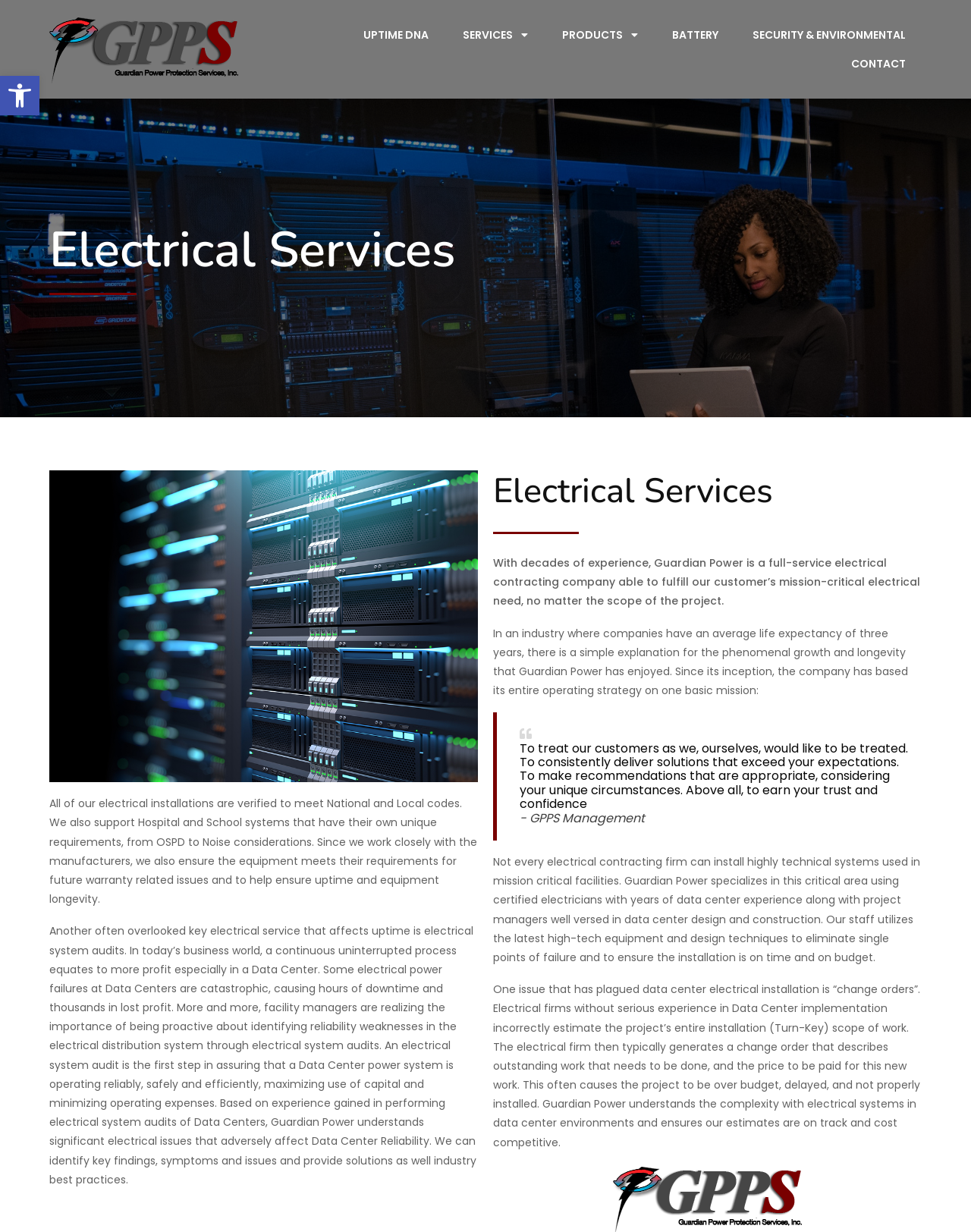What is the importance of electrical system audits?
Could you give a comprehensive explanation in response to this question?

According to the webpage, electrical system audits are crucial to ensure that a data center power system is operating reliably, safely, and efficiently, maximizing the use of capital and minimizing operating expenses. This is because electrical power failures at data centers can be catastrophic, causing hours of downtime and thousands in lost profit.